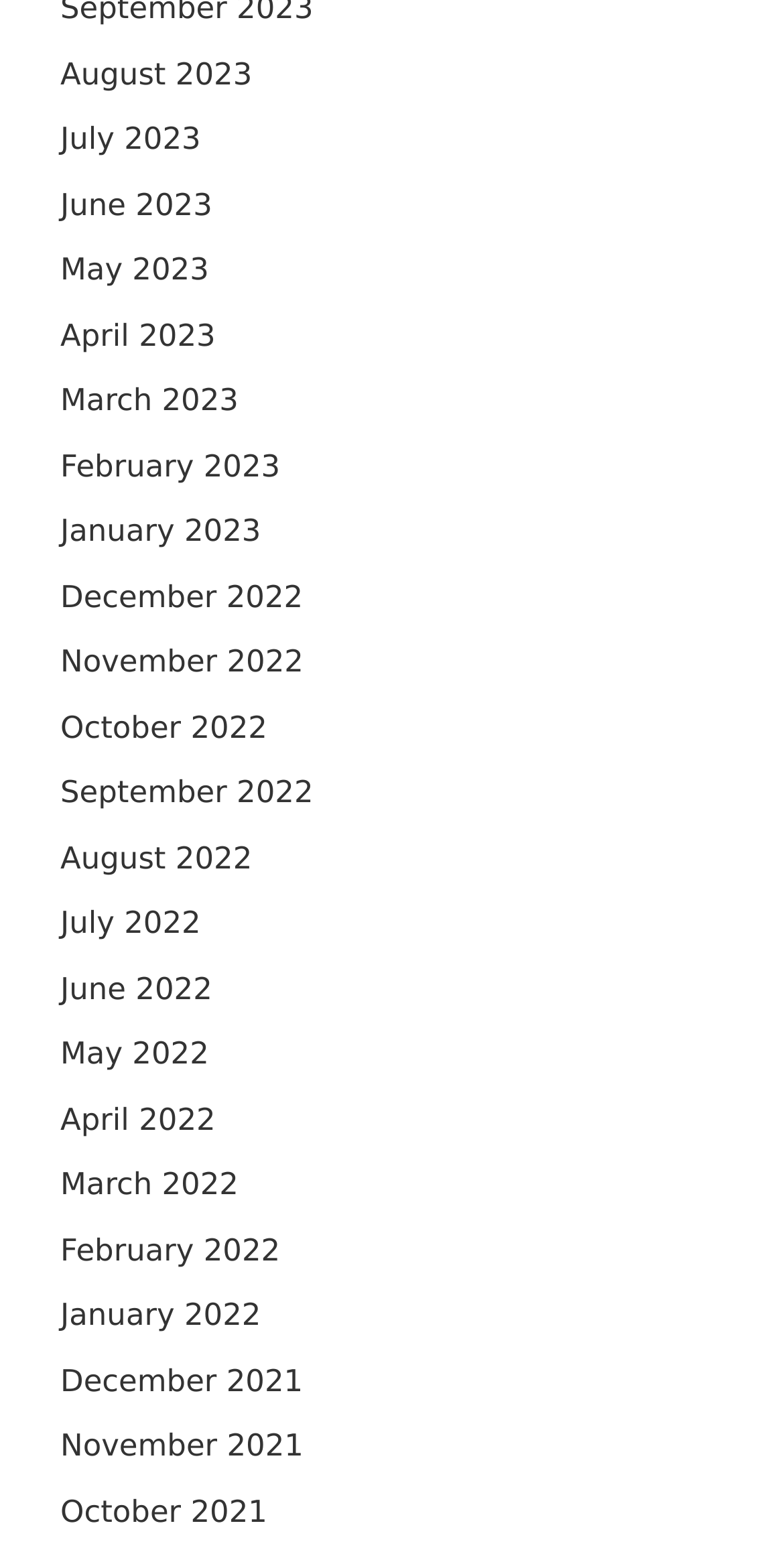Find the bounding box coordinates for the area that must be clicked to perform this action: "Click on the link 'MORE FROM AUTHOR'".

None